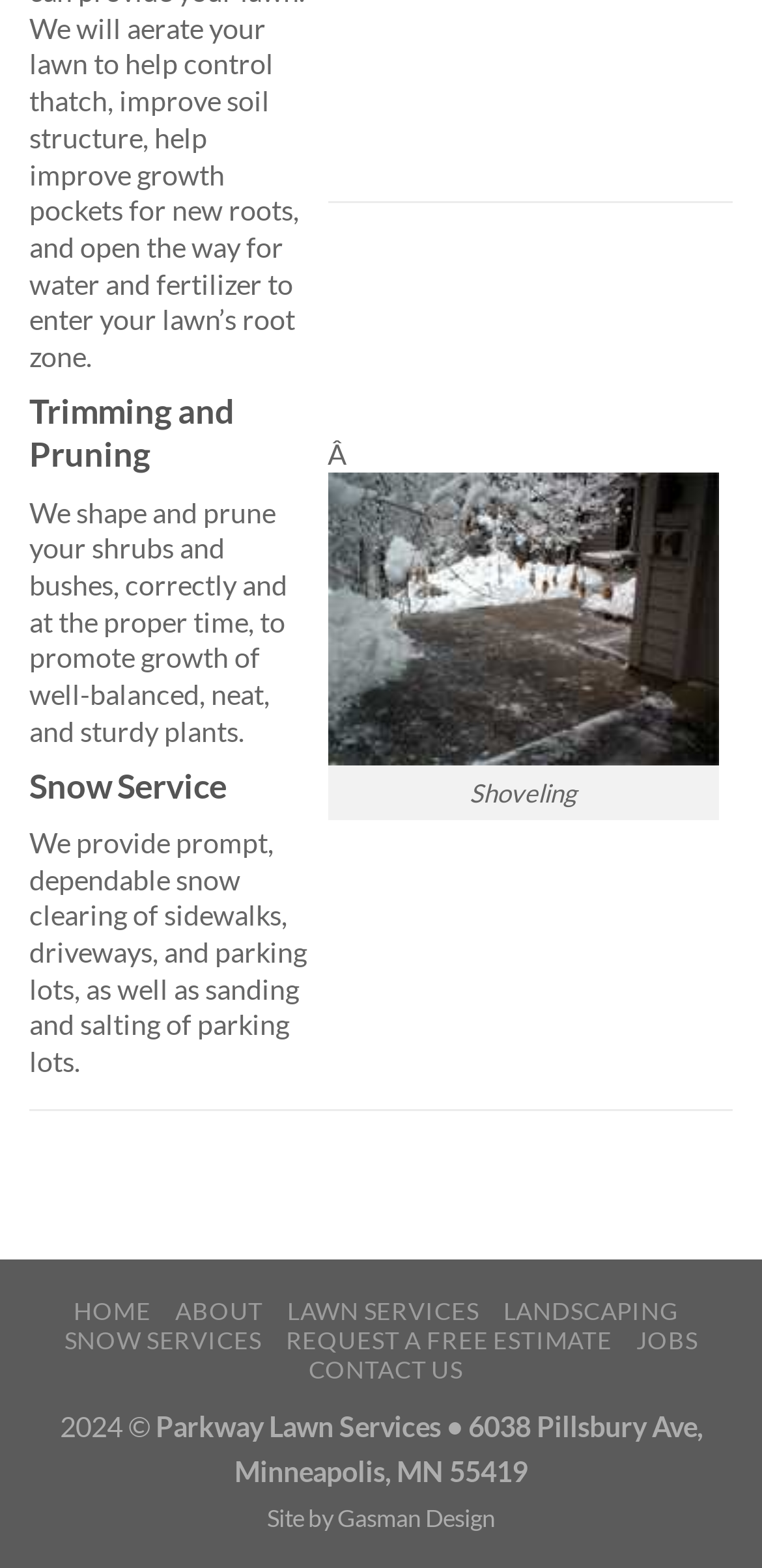Answer the following inquiry with a single word or phrase:
What is the address of Parkway Lawn Services?

6038 Pillsbury Ave, Minneapolis, MN 55419